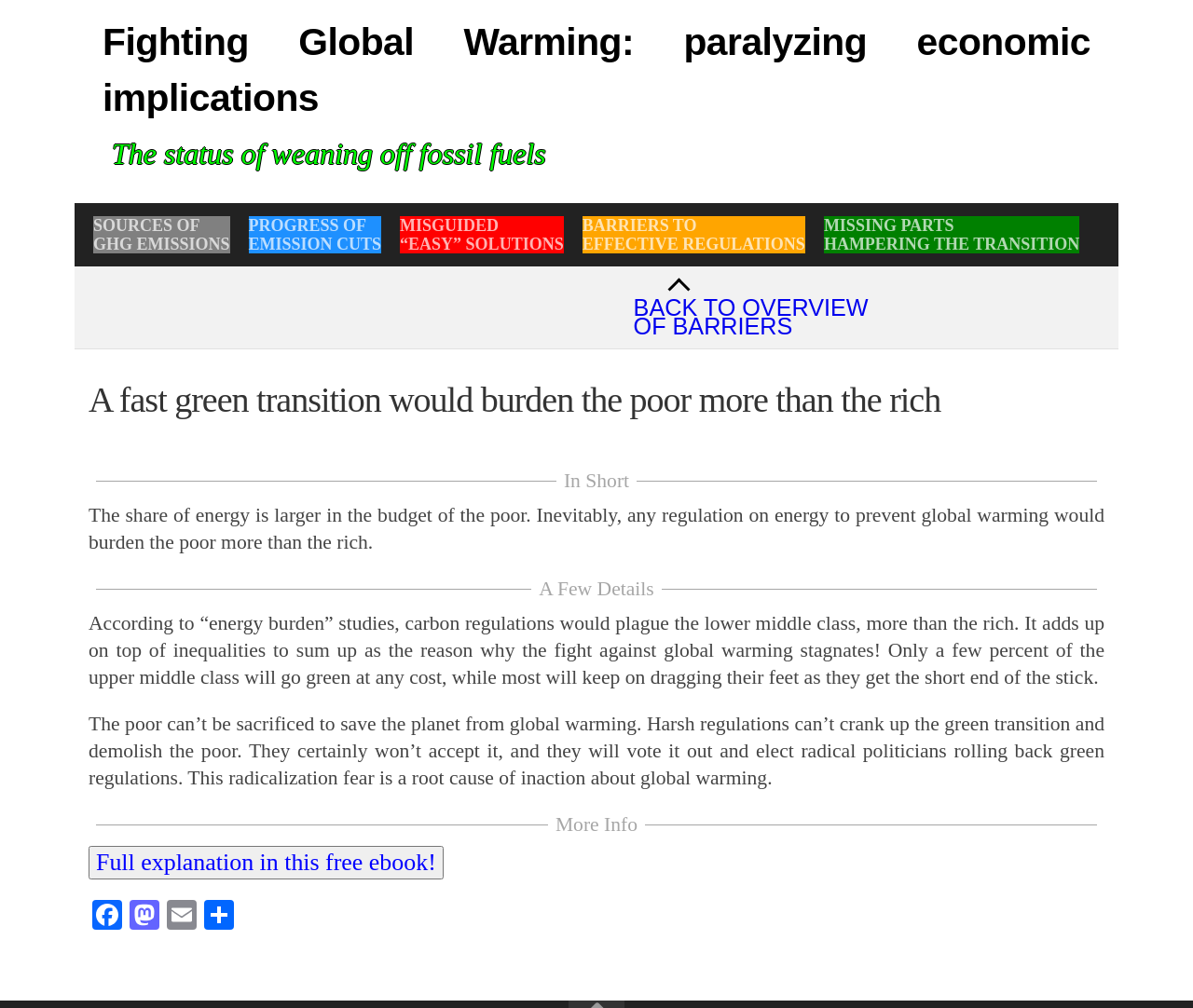Determine the bounding box for the HTML element described here: "Misguided“easy” solutions". The coordinates should be given as [left, top, right, bottom] with each number being a float between 0 and 1.

[0.335, 0.214, 0.472, 0.251]